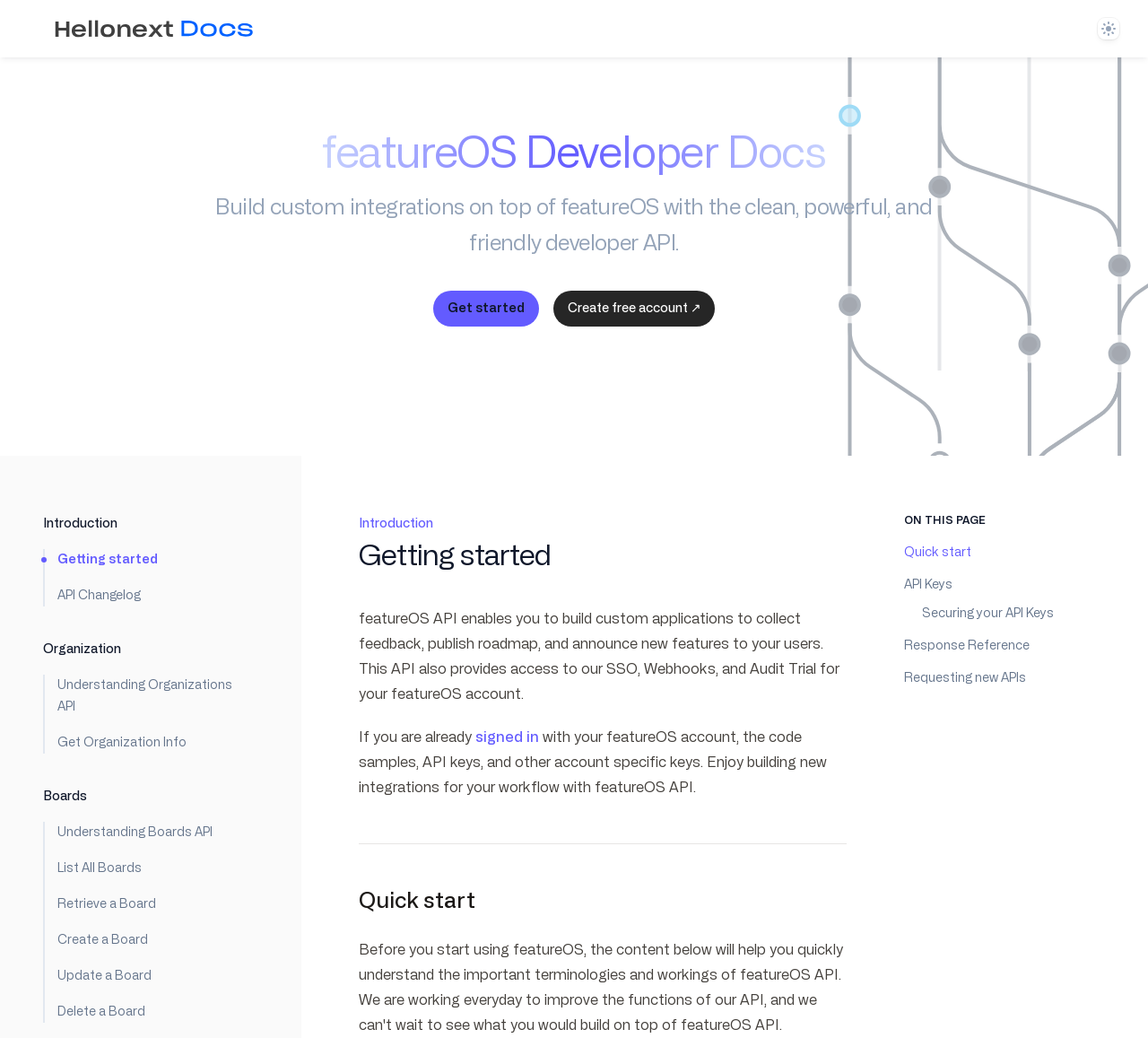Describe the webpage in detail, including text, images, and layout.

The webpage is the featureOS Developer Docs, which provides information and resources for building custom integrations on top of the featureOS API. At the top left corner, there is a logo and a link to the home page. On the top right corner, there is a theme system button and a static text "Theme". 

Below the top section, there is a heading "featureOS Developer Docs" followed by a brief introduction to the featureOS API, which enables users to build custom applications to collect feedback, publish roadmaps, and announce new features to users. 

On the left side, there are several sections, including "Introduction", "Organization", "Boards", and others, each with multiple links to related API documentation and guides. 

On the right side, there is a navigation menu labeled "ON THIS PAGE" with links to different sections on the page, including "Quick start", "API Keys", "Response Reference", and "Requesting new APIs". 

Throughout the page, there are multiple links, headings, and static texts that provide detailed information about the featureOS API and how to use it to build custom integrations.